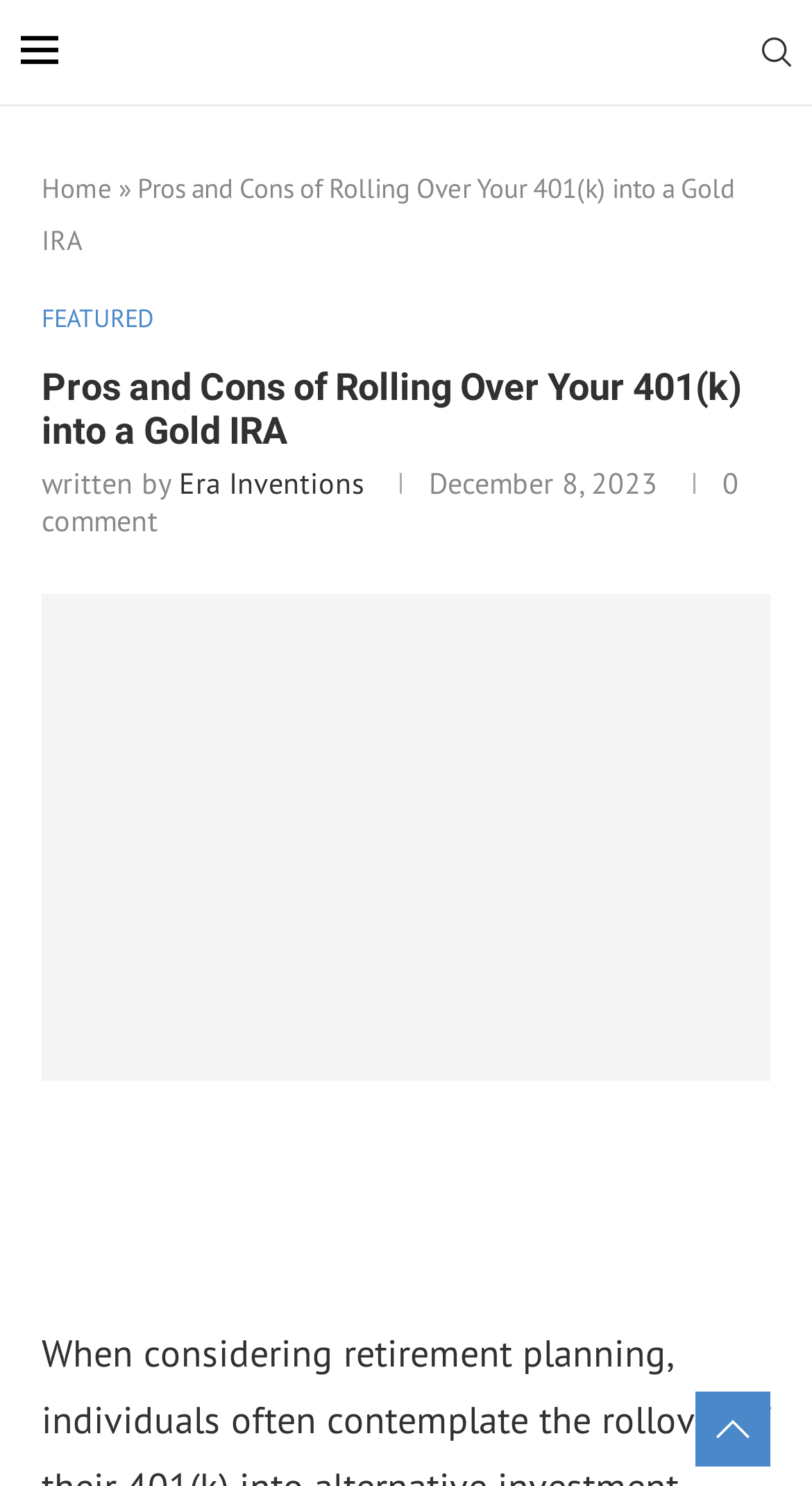Please specify the coordinates of the bounding box for the element that should be clicked to carry out this instruction: "Share this post on Facebook". The coordinates must be four float numbers between 0 and 1, formatted as [left, top, right, bottom].

[0.449, 0.78, 0.531, 0.825]